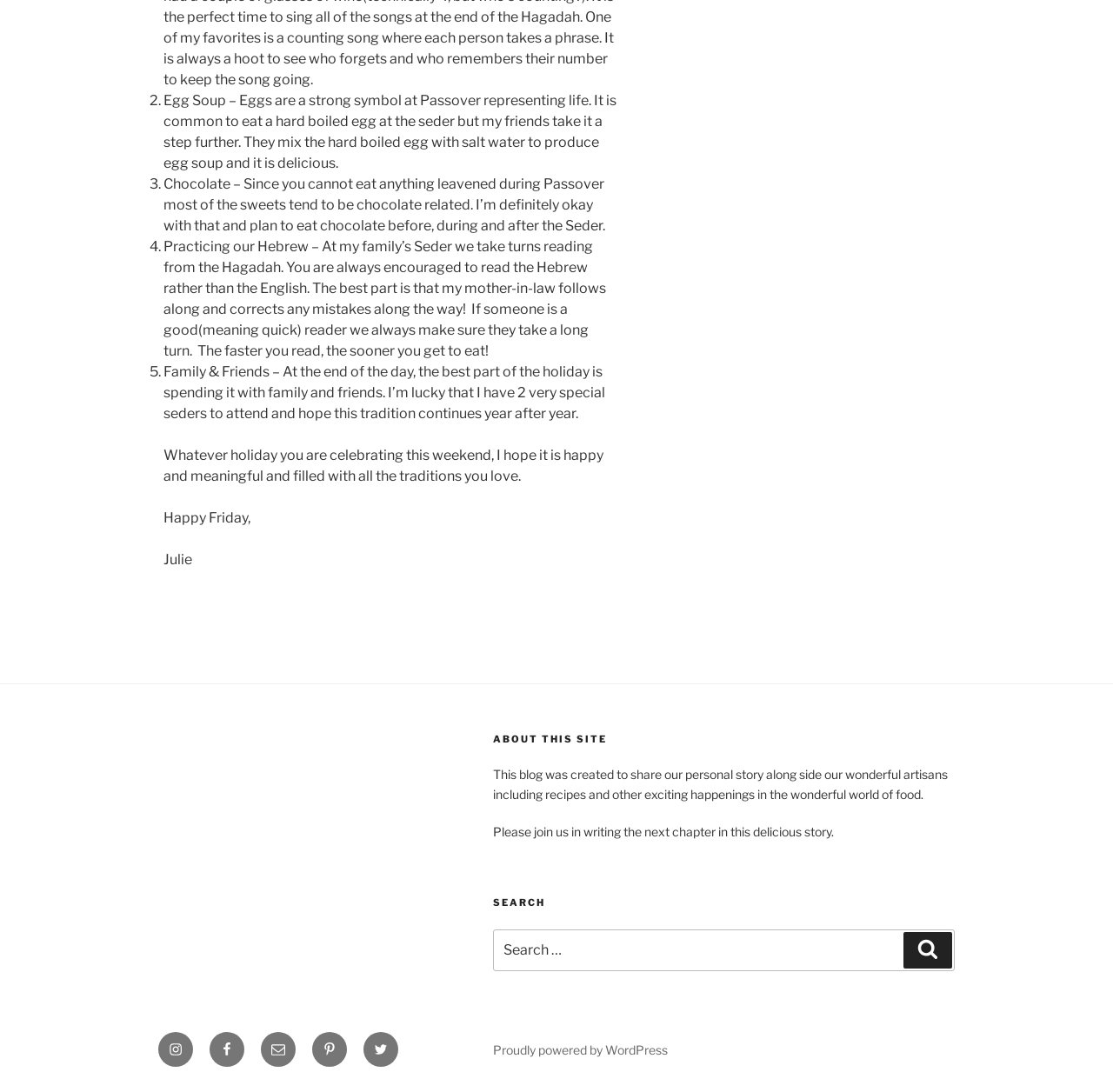Could you determine the bounding box coordinates of the clickable element to complete the instruction: "View Julie's profile"? Provide the coordinates as four float numbers between 0 and 1, i.e., [left, top, right, bottom].

[0.147, 0.505, 0.173, 0.52]